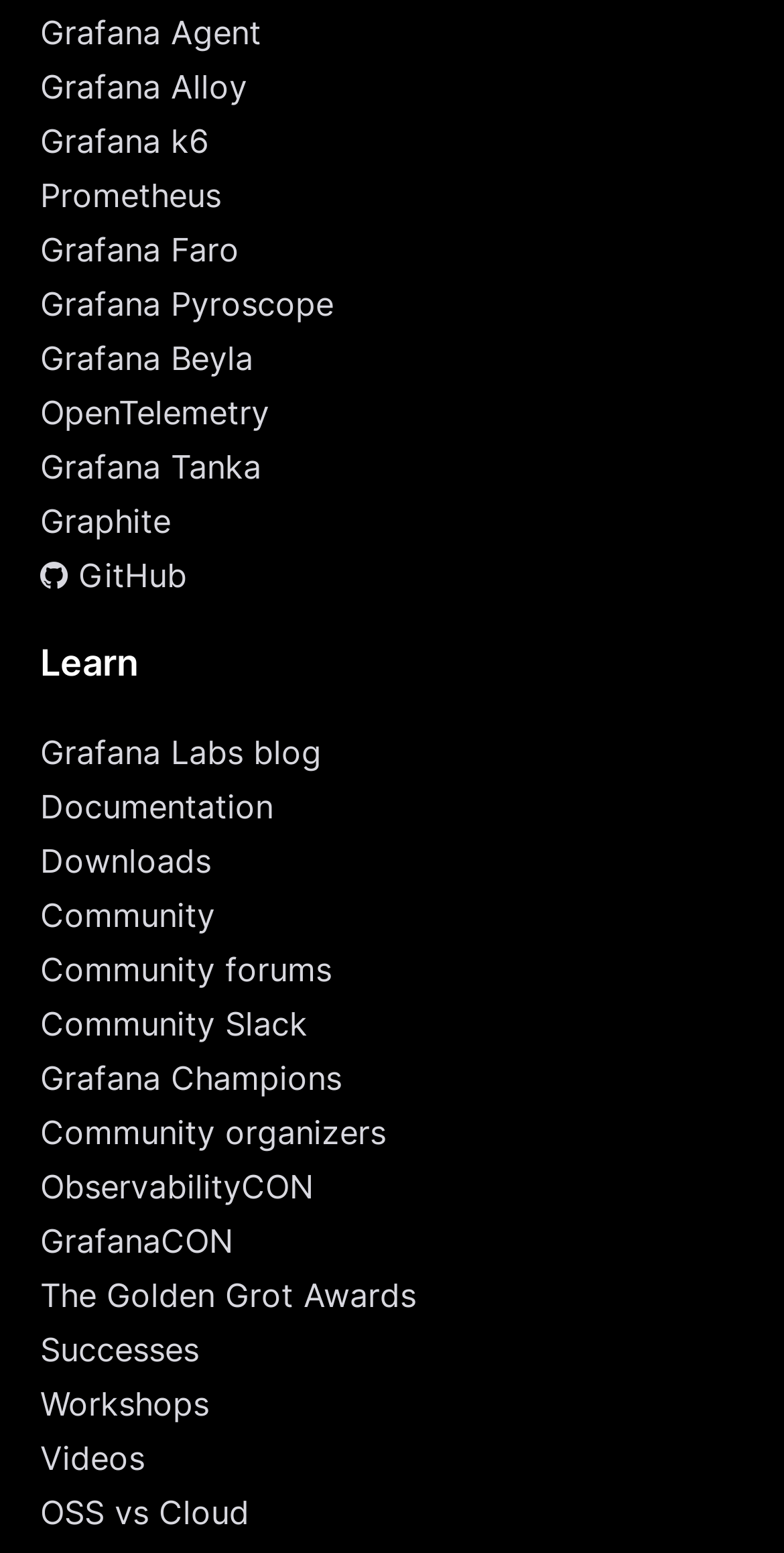Determine the bounding box coordinates of the clickable area required to perform the following instruction: "Explore the Documentation". The coordinates should be represented as four float numbers between 0 and 1: [left, top, right, bottom].

[0.051, 0.505, 0.949, 0.535]